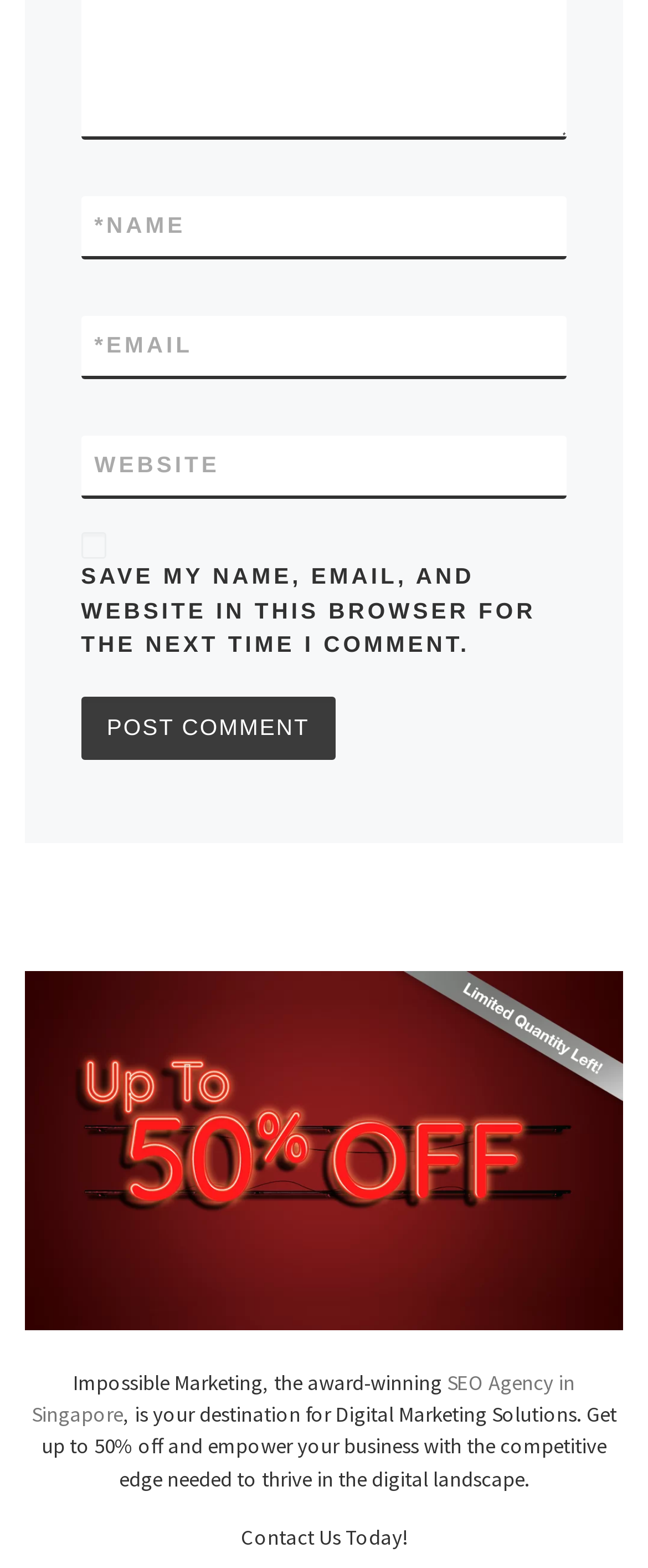Refer to the image and offer a detailed explanation in response to the question: What is the button's function?

The button is labeled 'Post Comment' and is likely used to submit a comment or post after filling out the required fields.